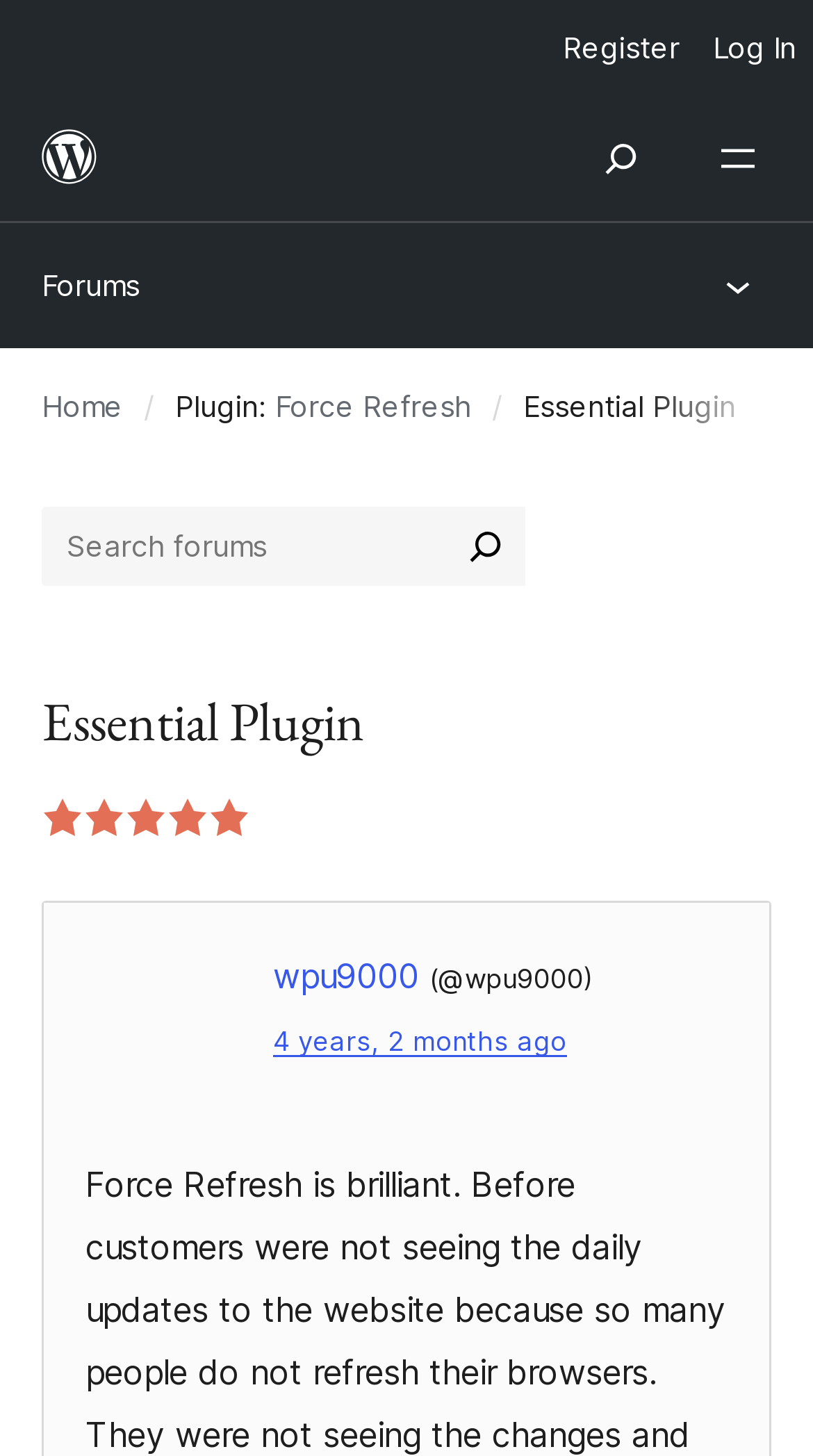Please specify the bounding box coordinates of the element that should be clicked to execute the given instruction: 'Open forums'. Ensure the coordinates are four float numbers between 0 and 1, expressed as [left, top, right, bottom].

[0.038, 0.176, 0.185, 0.215]